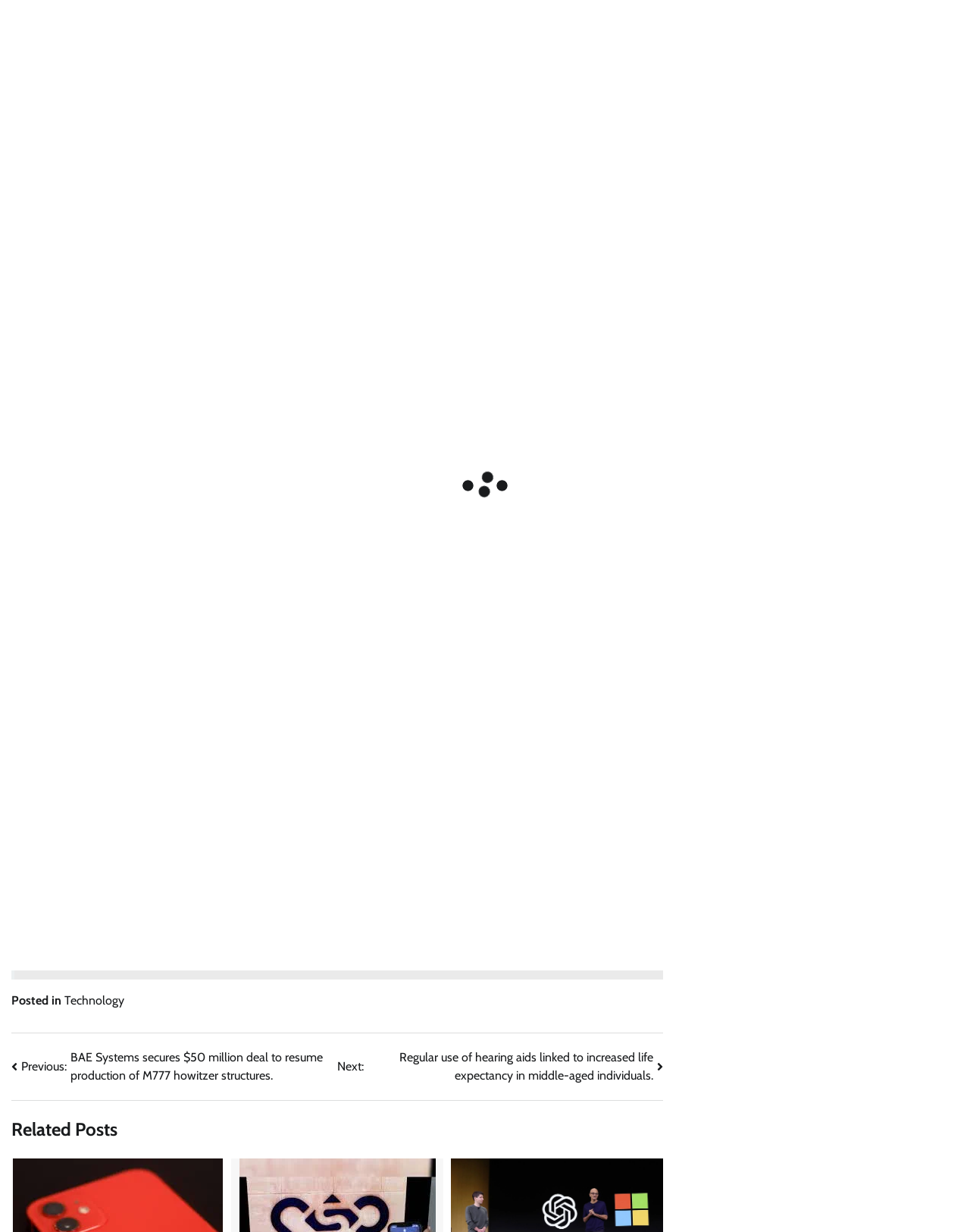Please answer the following question using a single word or phrase: 
How many links are there in the 'Trending Articles' section?

4